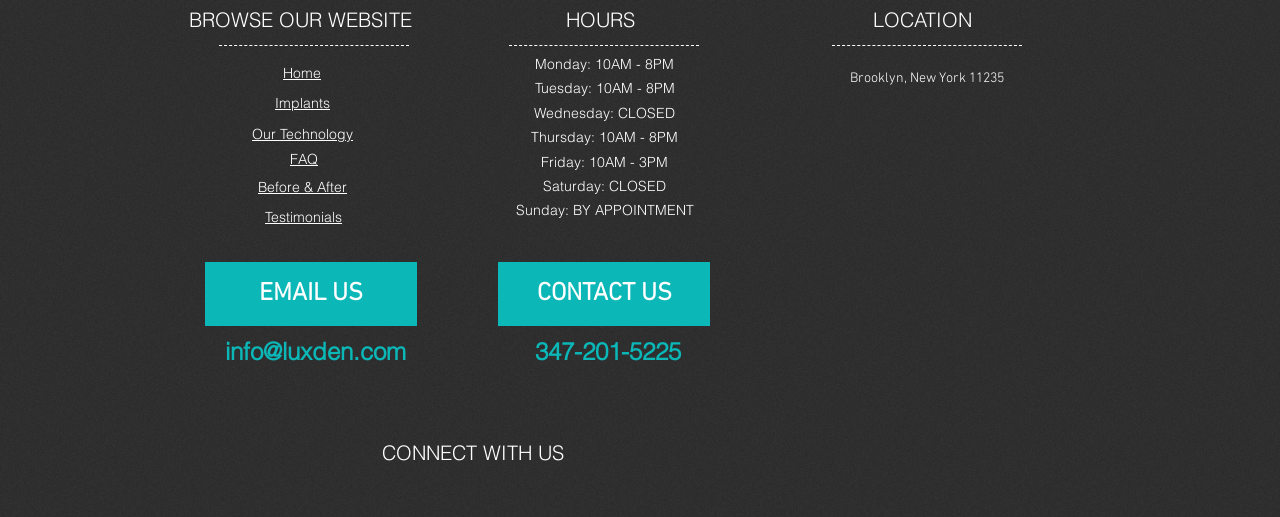Based on what you see in the screenshot, provide a thorough answer to this question: What is the location of the business?

I found the location by looking at the link 'Brooklyn, New York 11235' which is located in the 'LOCATION' section of the webpage.